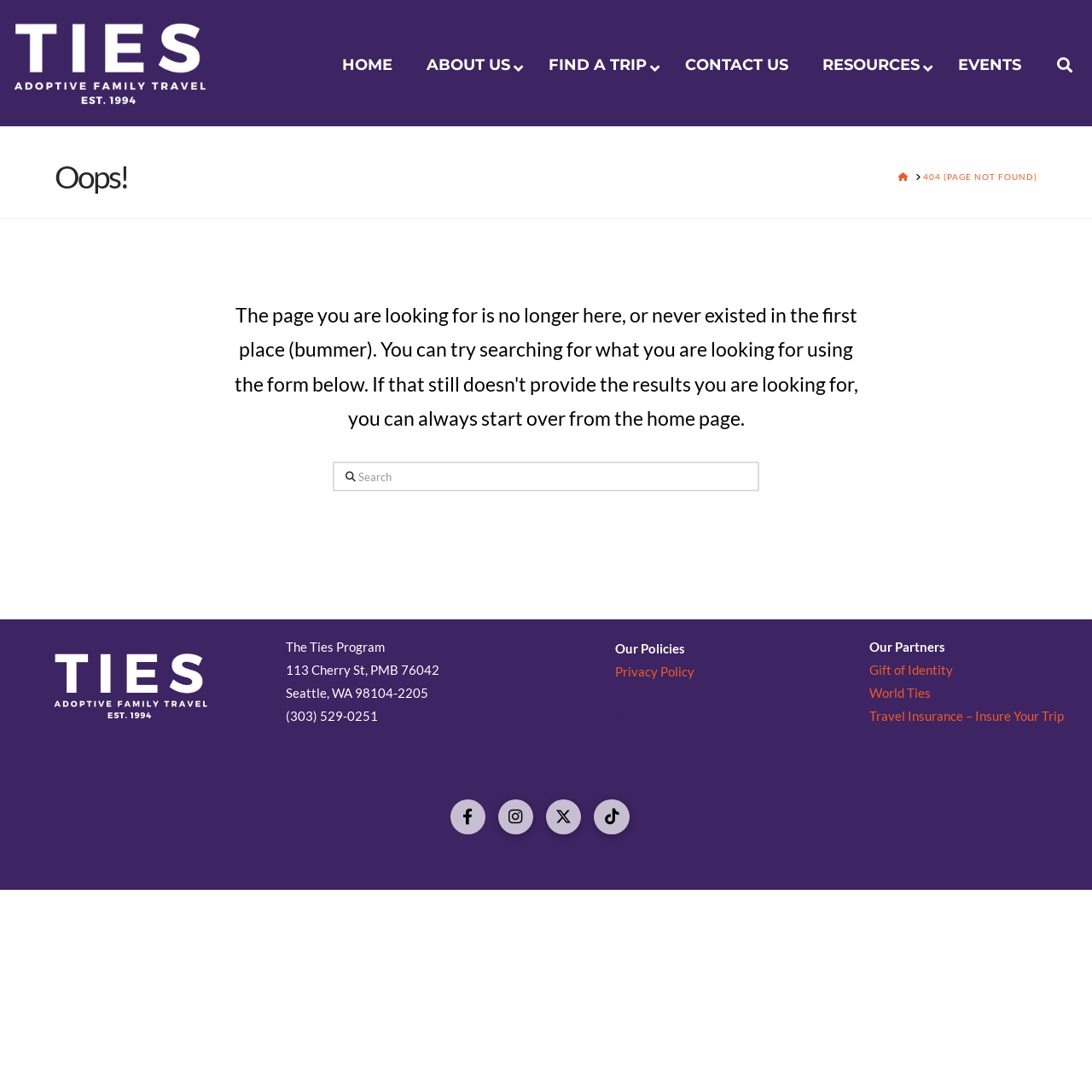Using the description: "Find A Trip", determine the UI element's bounding box coordinates. Ensure the coordinates are in the format of four float numbers between 0 and 1, i.e., [left, top, right, bottom].

[0.486, 0.039, 0.611, 0.081]